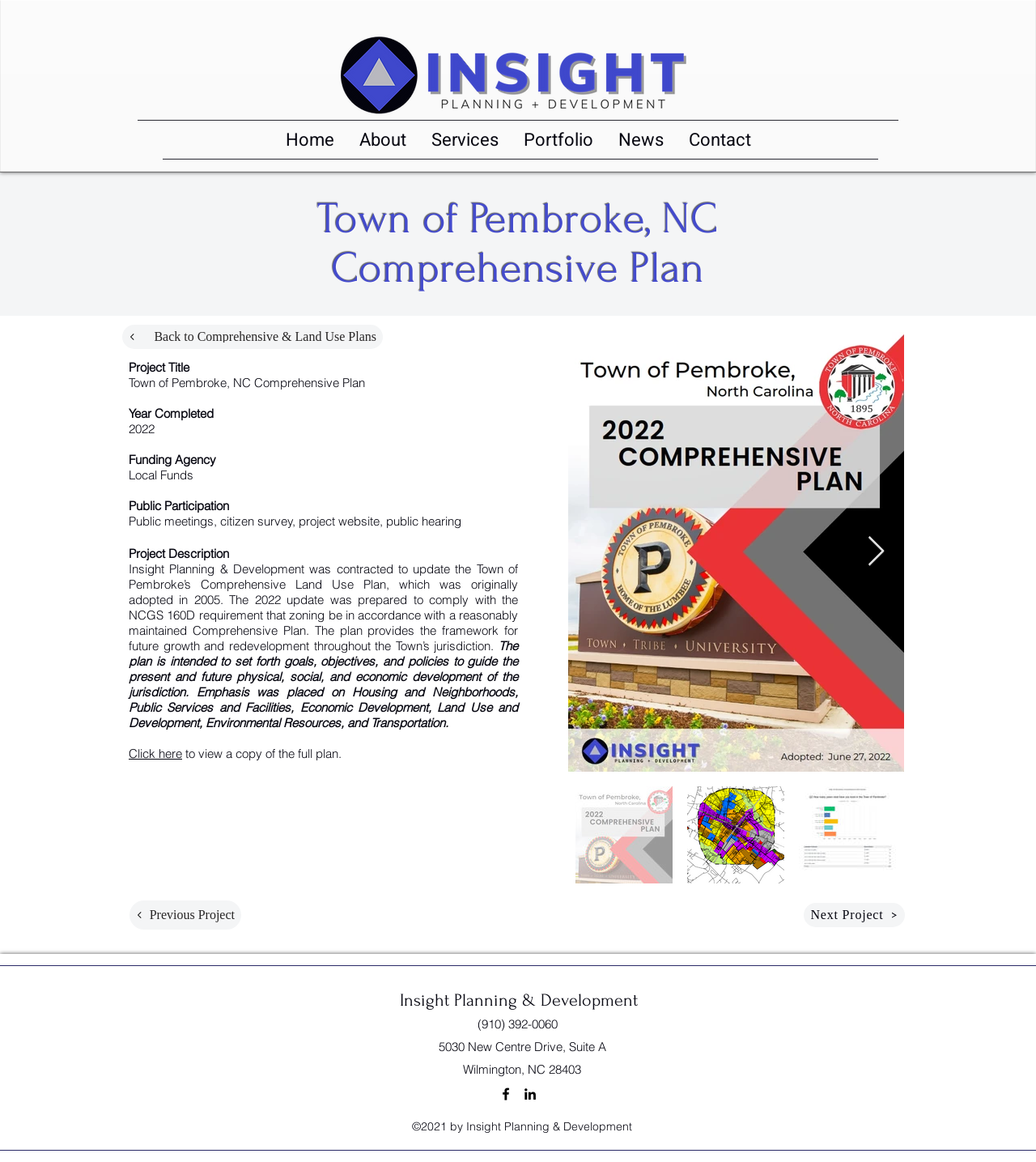Identify the bounding box coordinates necessary to click and complete the given instruction: "View the post about Mp3Juice".

None